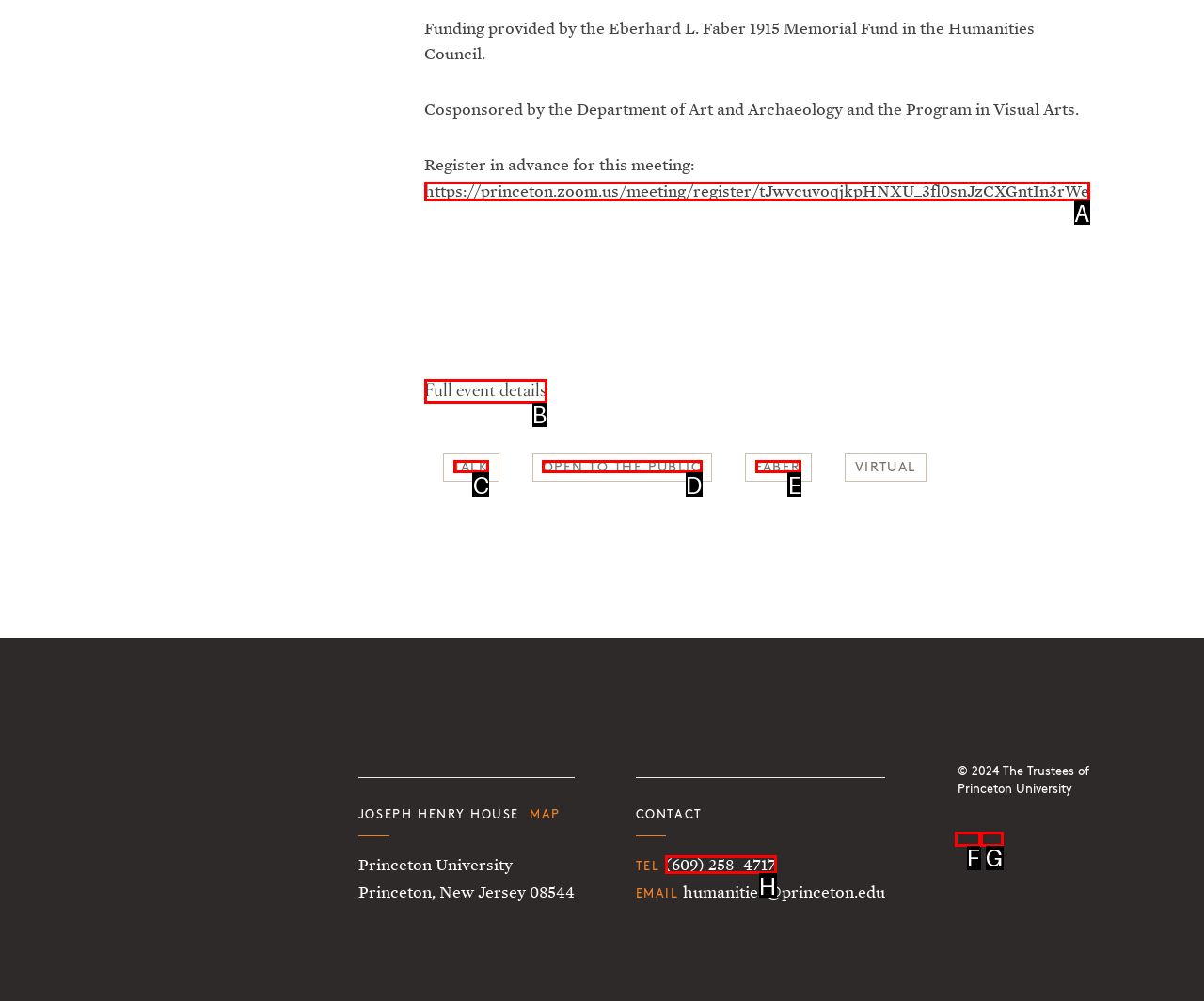Identify the HTML element you need to click to achieve the task: Register for the meeting. Respond with the corresponding letter of the option.

A